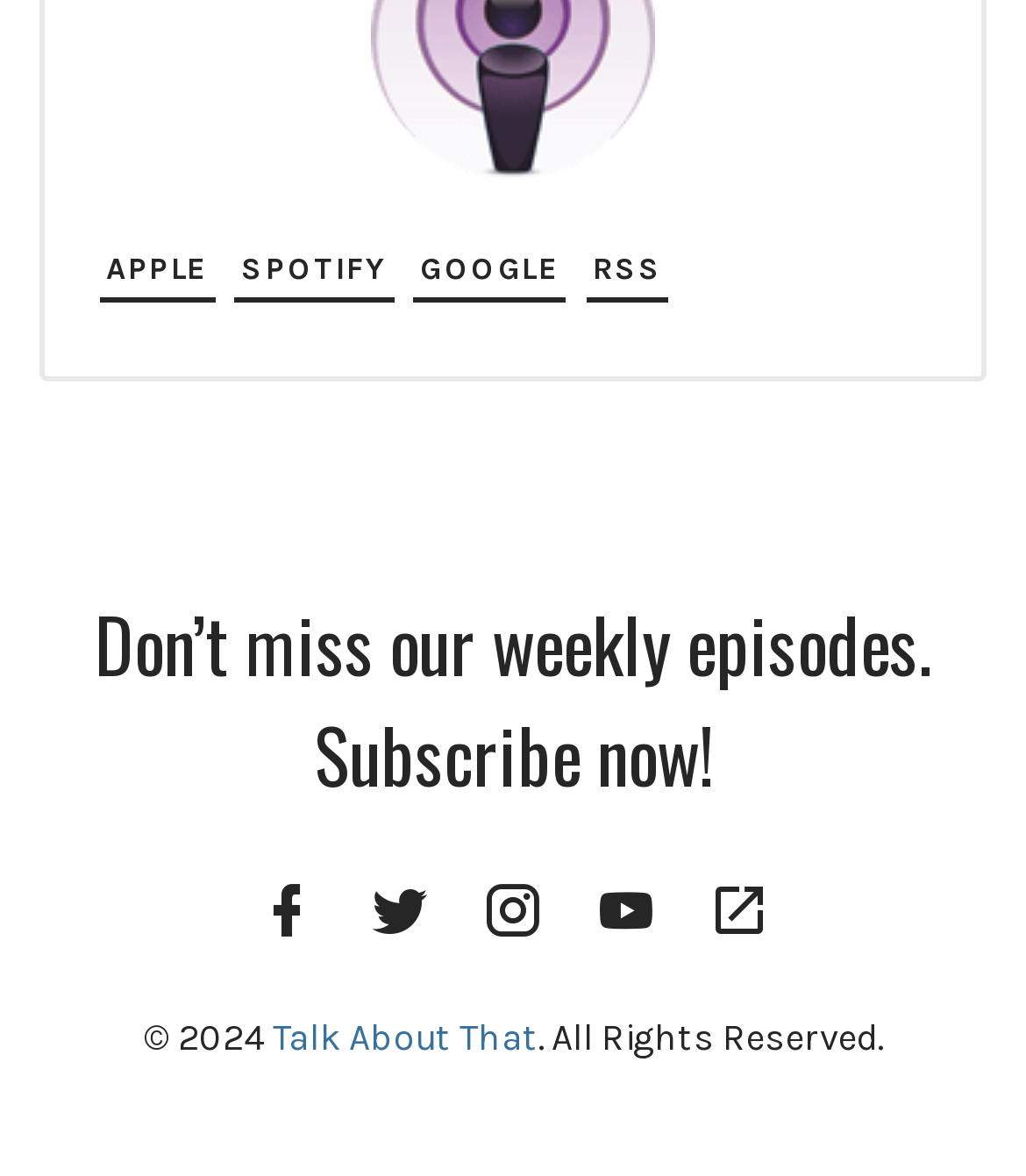How many social media links are available?
Use the information from the screenshot to give a comprehensive response to the question.

I counted the number of social media links available on the webpage, which are Facebook, Twitter, Instagram, YouTube, and RSS feed, totaling 5 links.